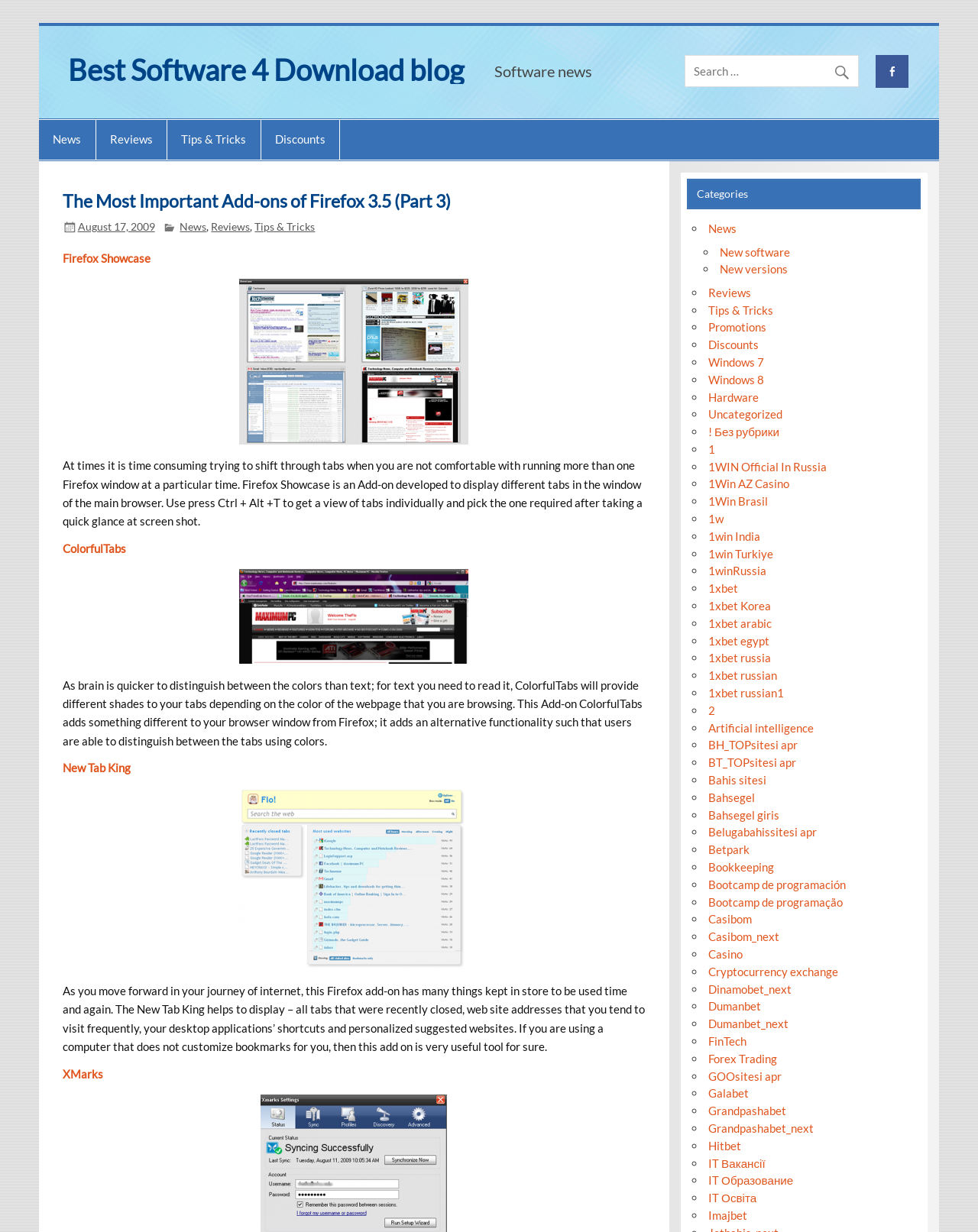Based on the element description: "Best Software 4 Download blog", identify the UI element and provide its bounding box coordinates. Use four float numbers between 0 and 1, [left, top, right, bottom].

[0.07, 0.042, 0.474, 0.071]